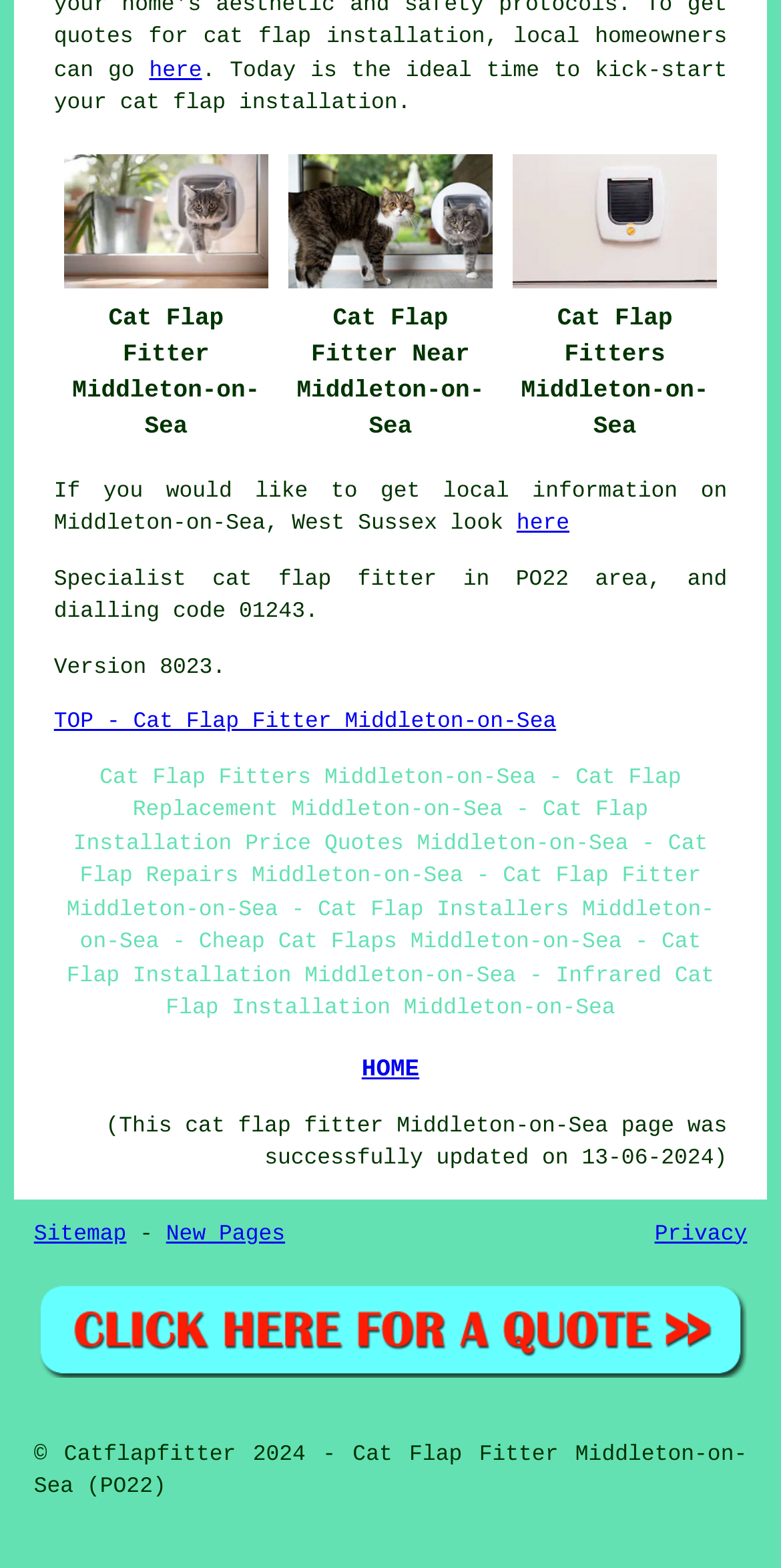Determine the bounding box coordinates of the region I should click to achieve the following instruction: "visit 'HOME'". Ensure the bounding box coordinates are four float numbers between 0 and 1, i.e., [left, top, right, bottom].

[0.463, 0.672, 0.537, 0.69]